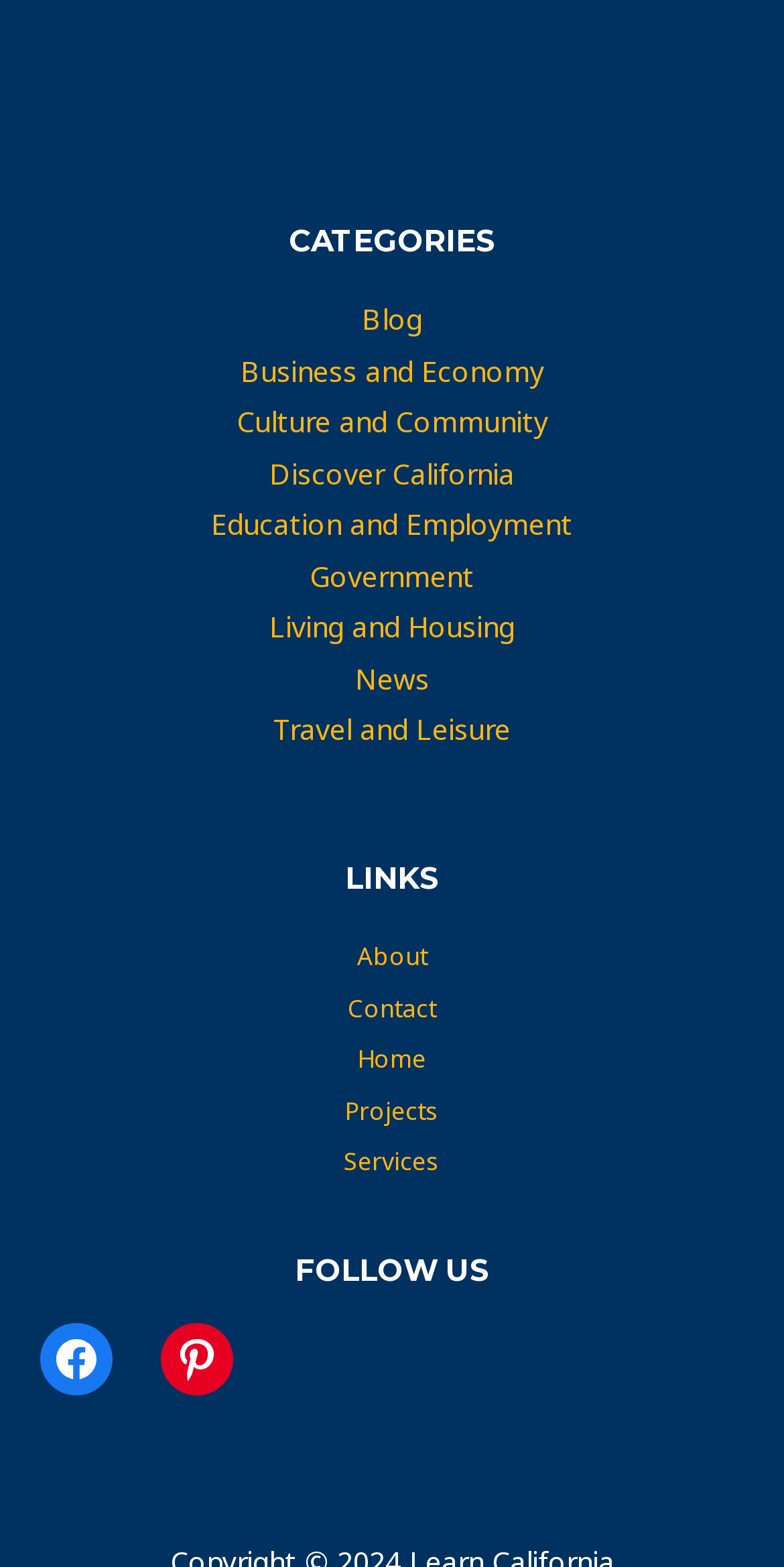Locate the bounding box coordinates of the element I should click to achieve the following instruction: "Visit the 'Culture and Community' page".

[0.301, 0.257, 0.699, 0.281]